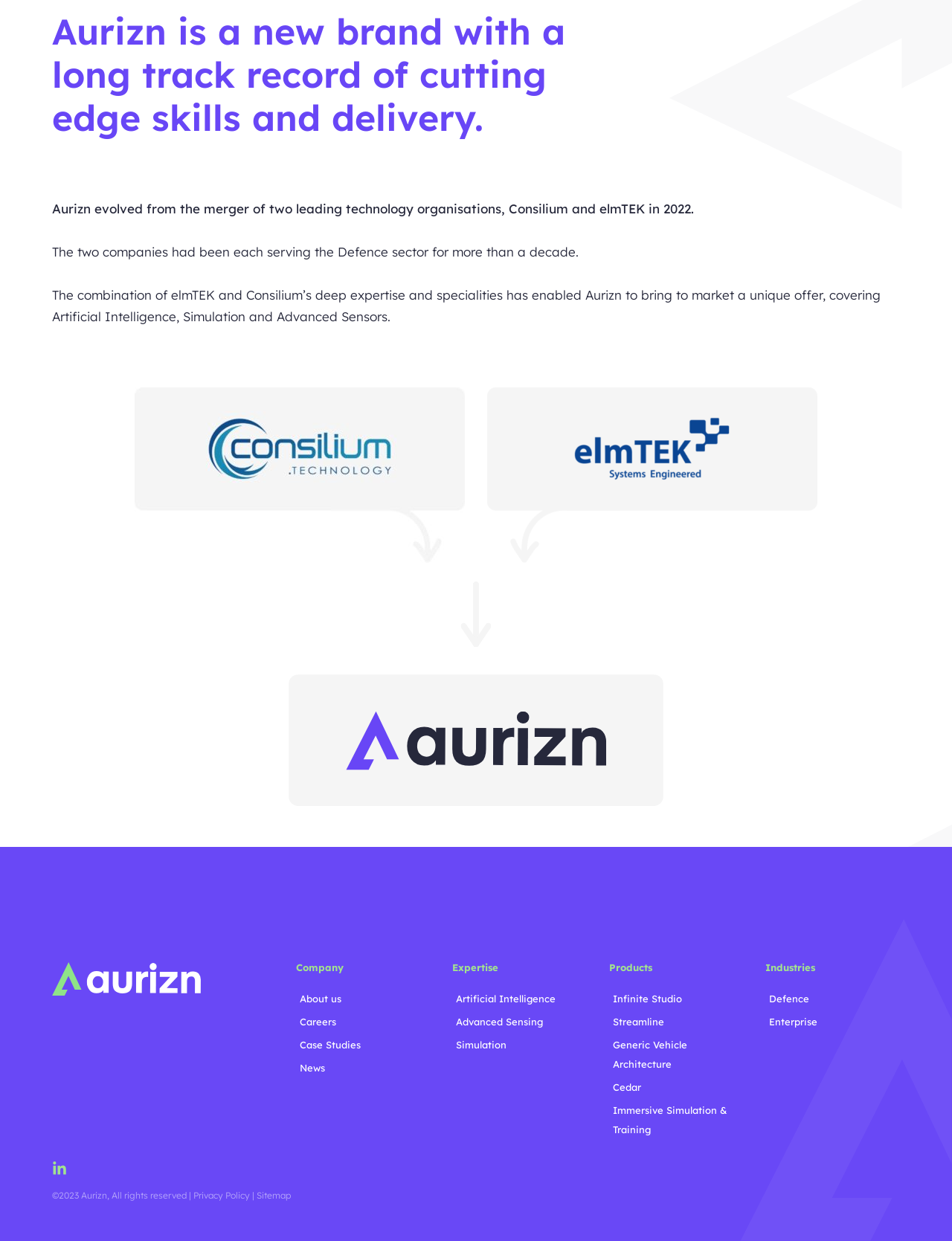Please find the bounding box coordinates of the element that you should click to achieve the following instruction: "Visit the About us page". The coordinates should be presented as four float numbers between 0 and 1: [left, top, right, bottom].

[0.311, 0.797, 0.452, 0.812]